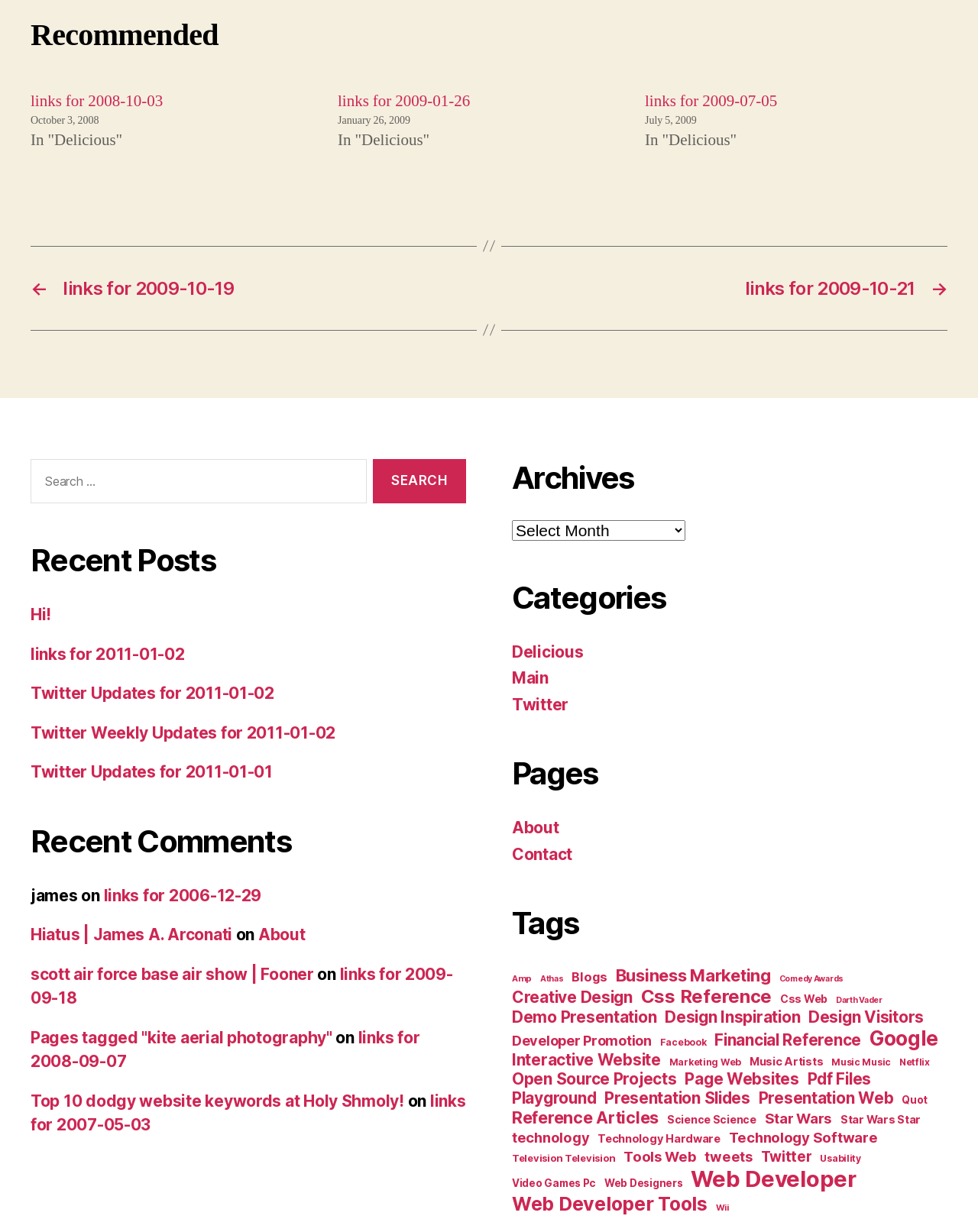Reply to the question with a single word or phrase:
What is the date of the first post?

October 3, 2008